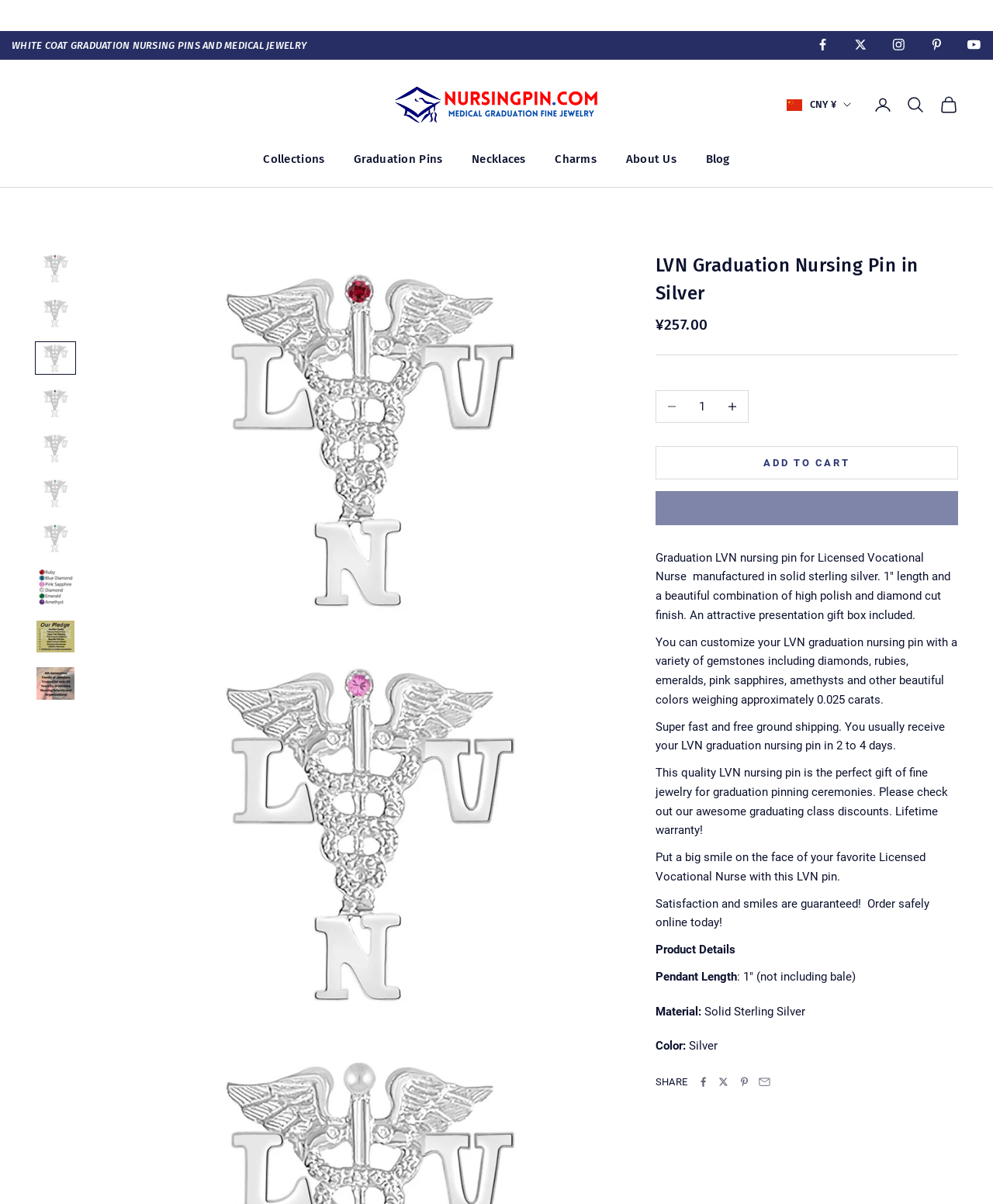Give a one-word or one-phrase response to the question: 
How many social media links are in the secondary navigation?

5